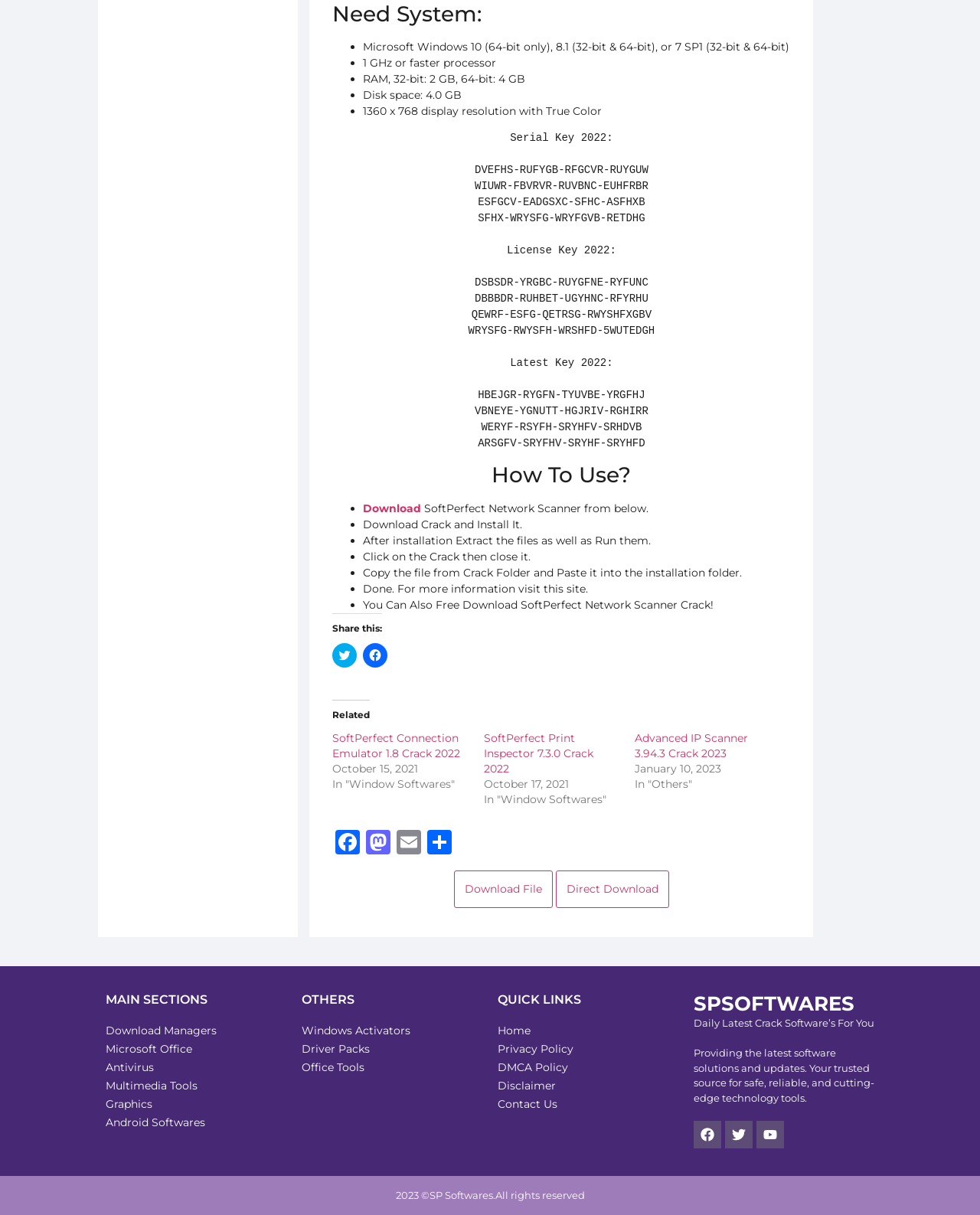Please identify the bounding box coordinates of the clickable area that will allow you to execute the instruction: "Download File Direct Download".

[0.463, 0.726, 0.683, 0.737]